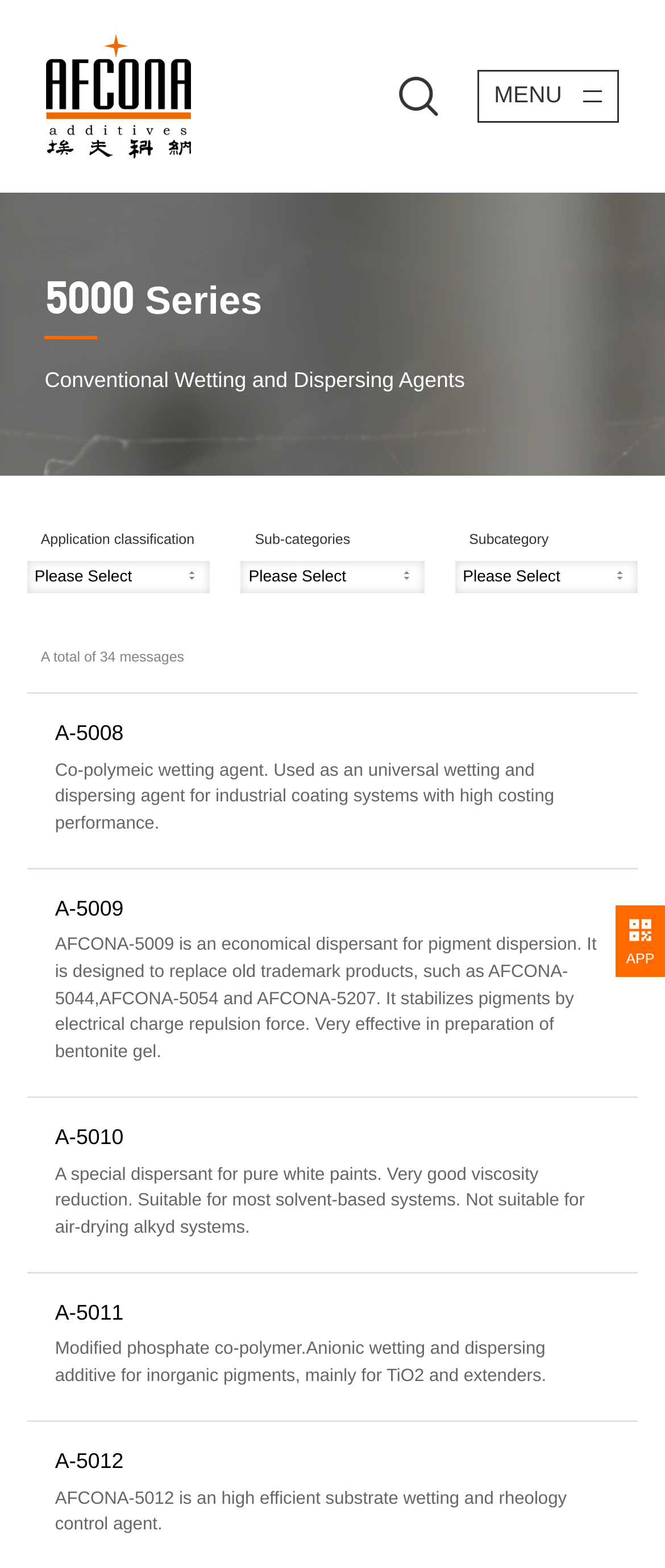Please respond to the question with a concise word or phrase:
What is the purpose of A-5008?

Universal wetting and dispersing agent